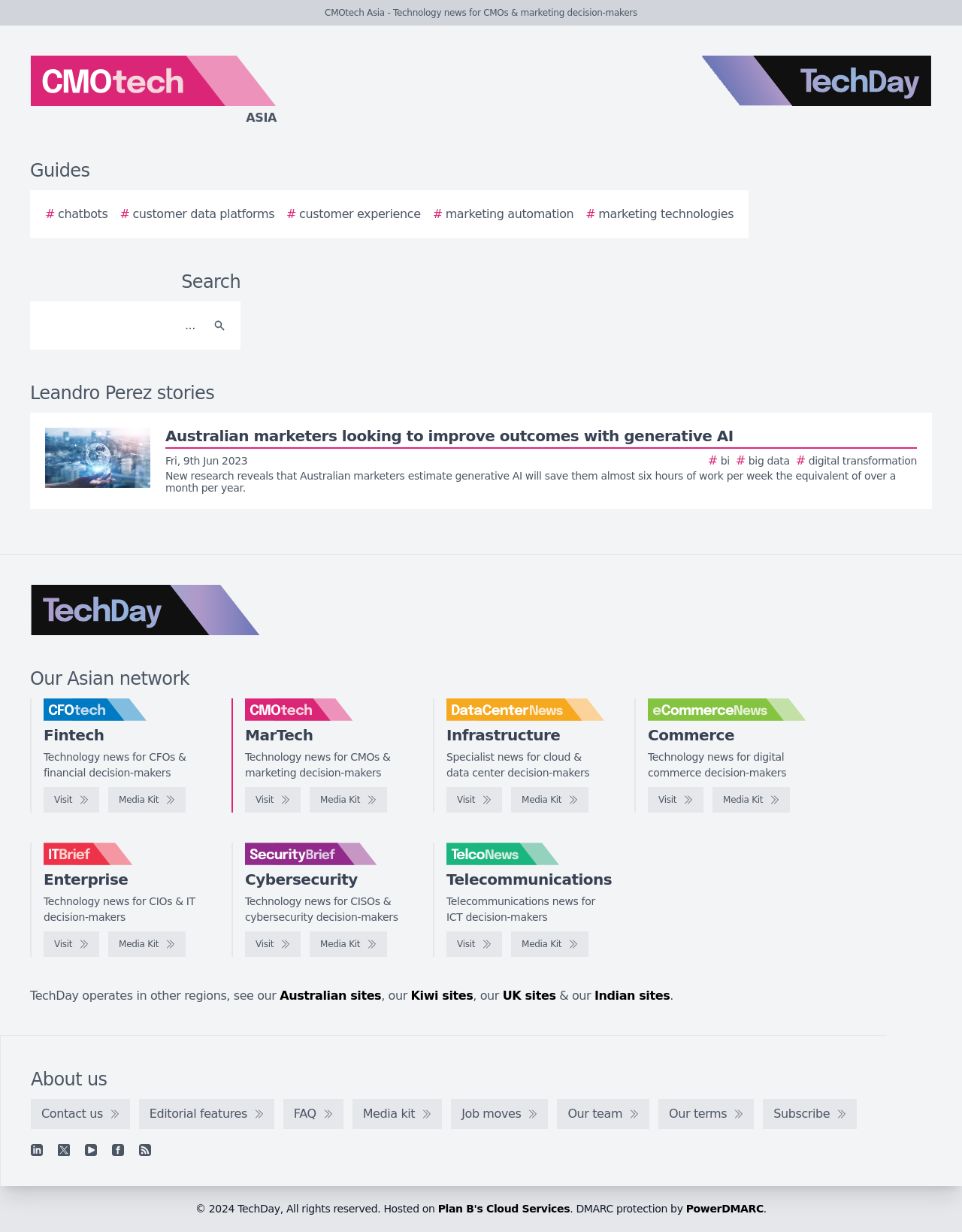Identify the bounding box coordinates of the clickable region necessary to fulfill the following instruction: "View 'Overview of published reading lists in Leganto'". The bounding box coordinates should be four float numbers between 0 and 1, i.e., [left, top, right, bottom].

None